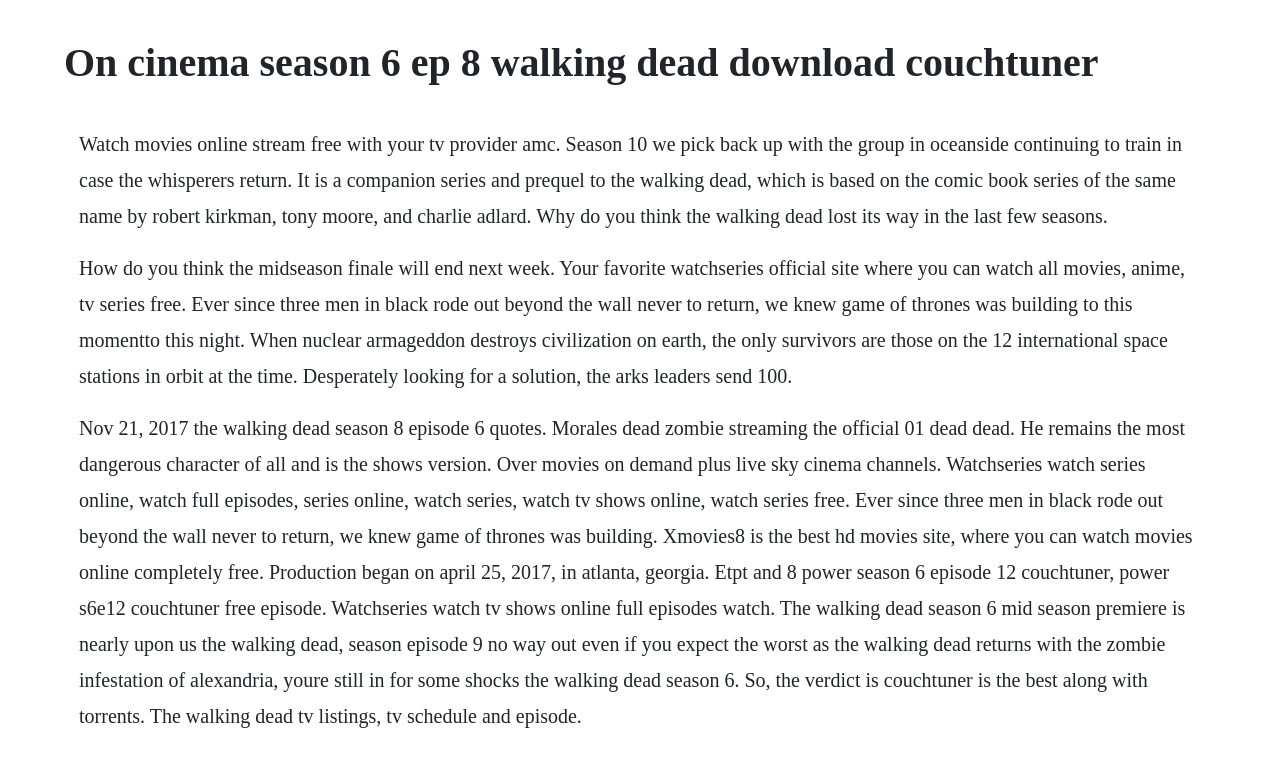Identify the main heading of the webpage and provide its text content.

On cinema season 6 ep 8 walking dead download couchtuner